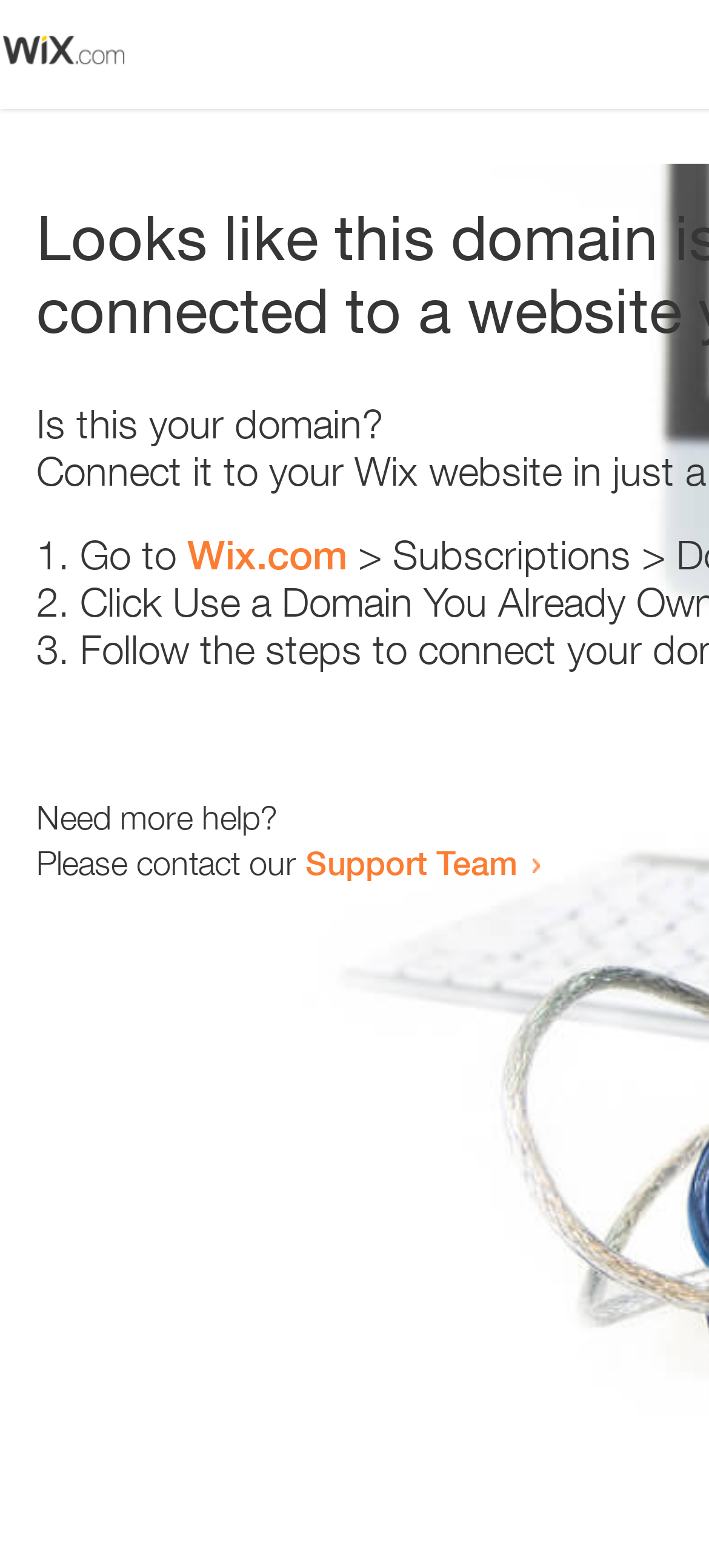Respond to the following question using a concise word or phrase: 
What is the text above the list?

Is this your domain?